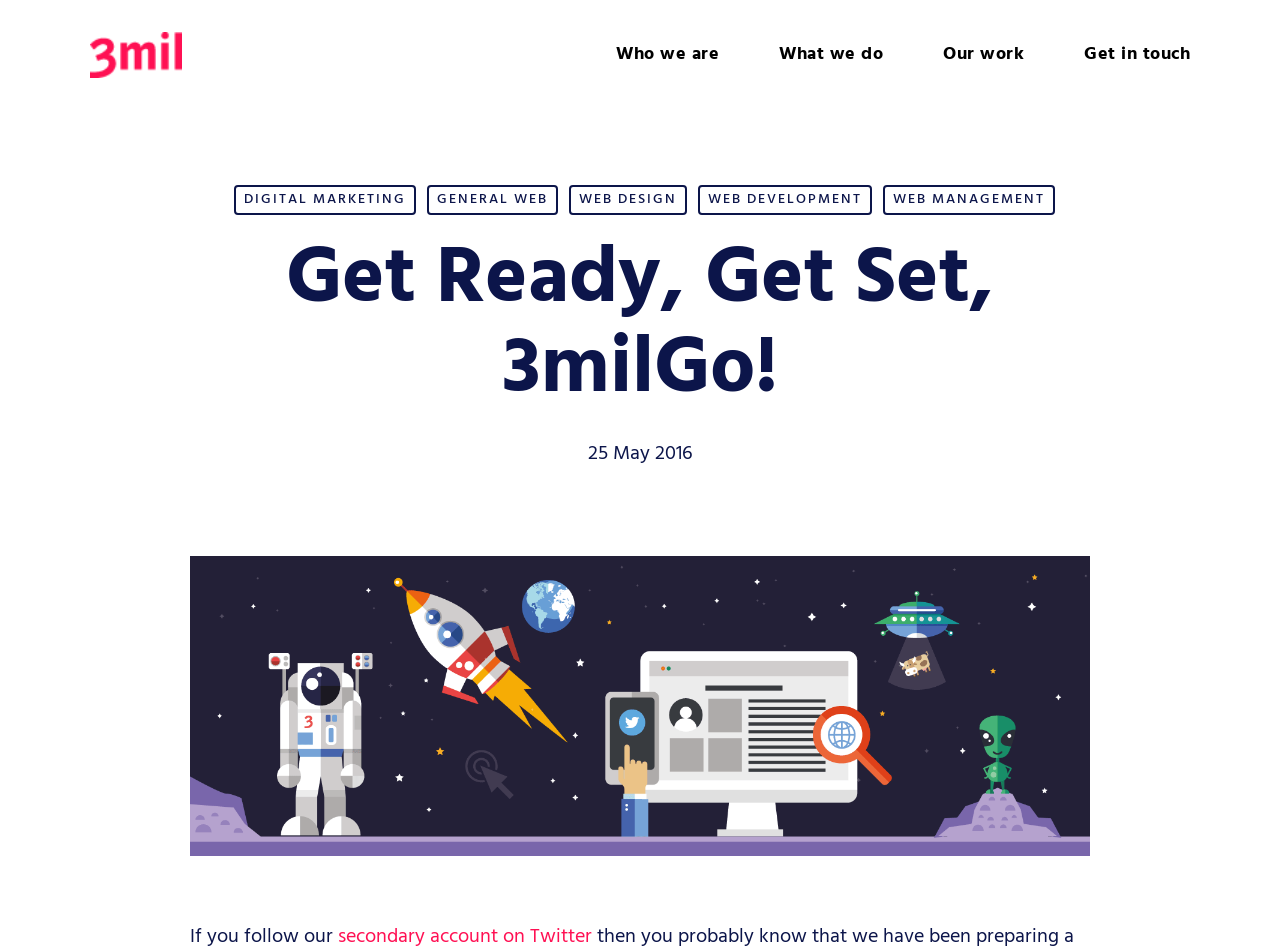What is the date mentioned on the webpage?
Look at the screenshot and respond with a single word or phrase.

25 May 2016